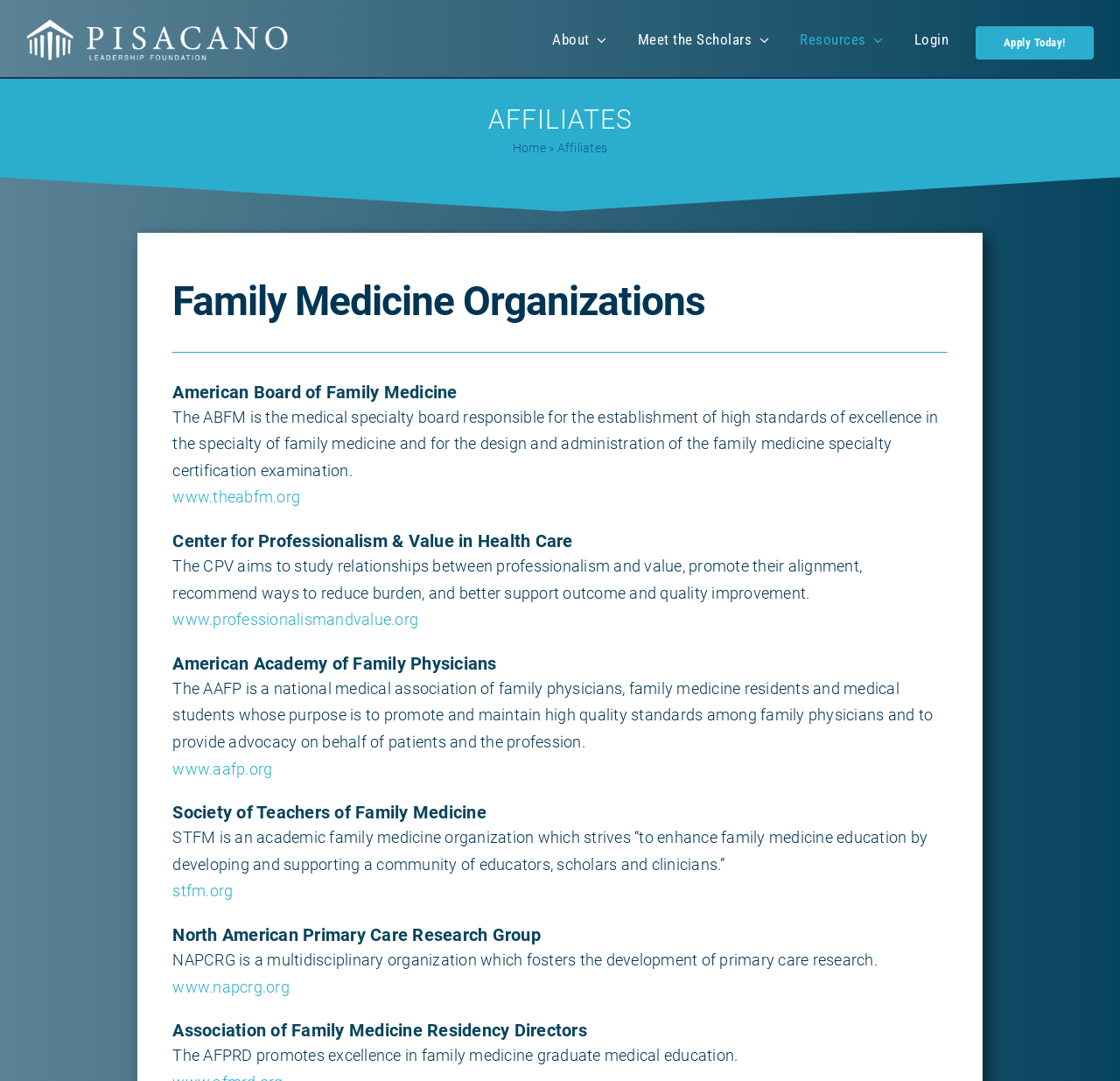Bounding box coordinates are to be given in the format (top-left x, top-left y, bottom-right x, bottom-right y). All values must be floating point numbers between 0 and 1. Provide the bounding box coordinate for the UI element described as: parent_node: Comment name="comment"

None